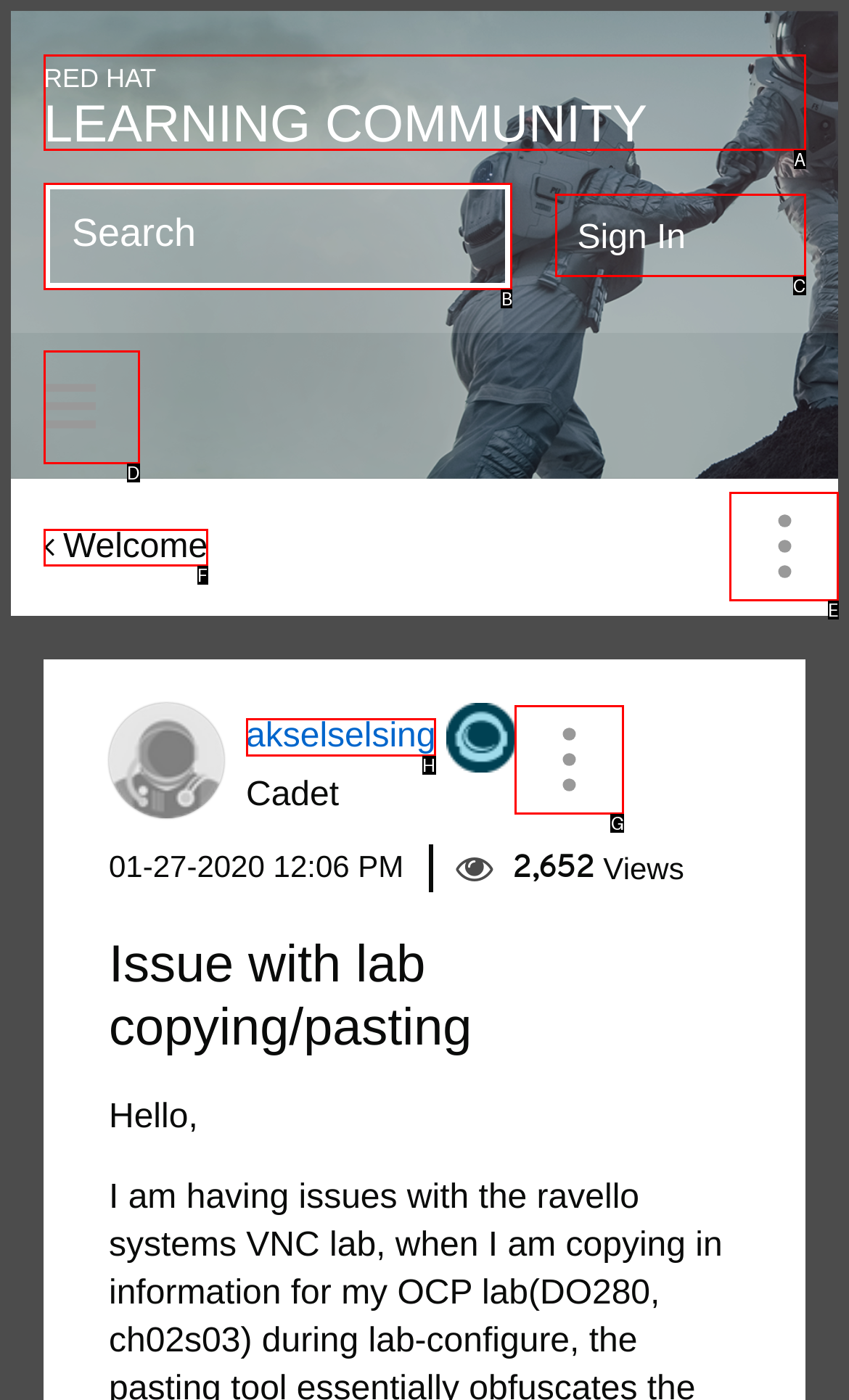Determine which element should be clicked for this task: View the profile of akselselsing
Answer with the letter of the selected option.

H